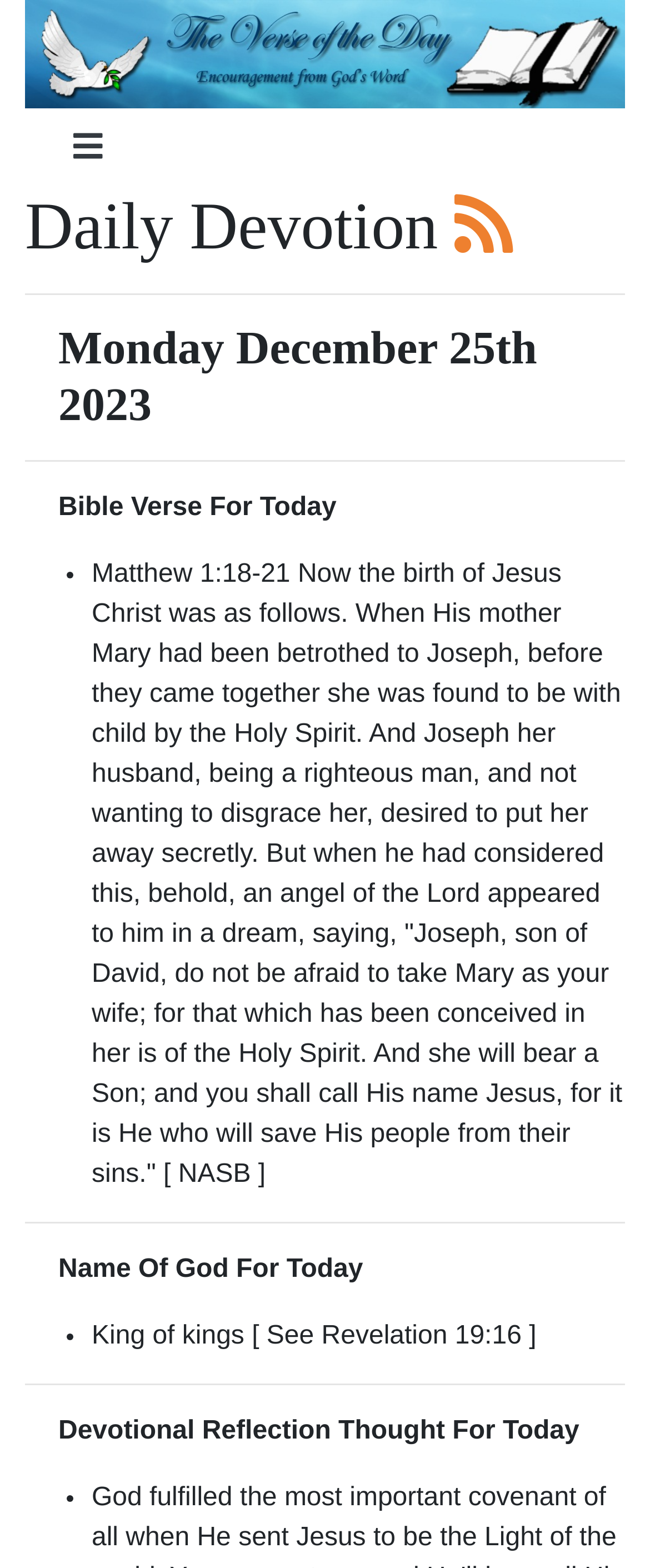What is the symbol next to the 'Daily Devotion' heading?
Please provide a comprehensive answer based on the visual information in the image.

I found the symbol next to the 'Daily Devotion' heading by looking at the heading and seeing the symbol '' next to the text 'Daily Devotion'.